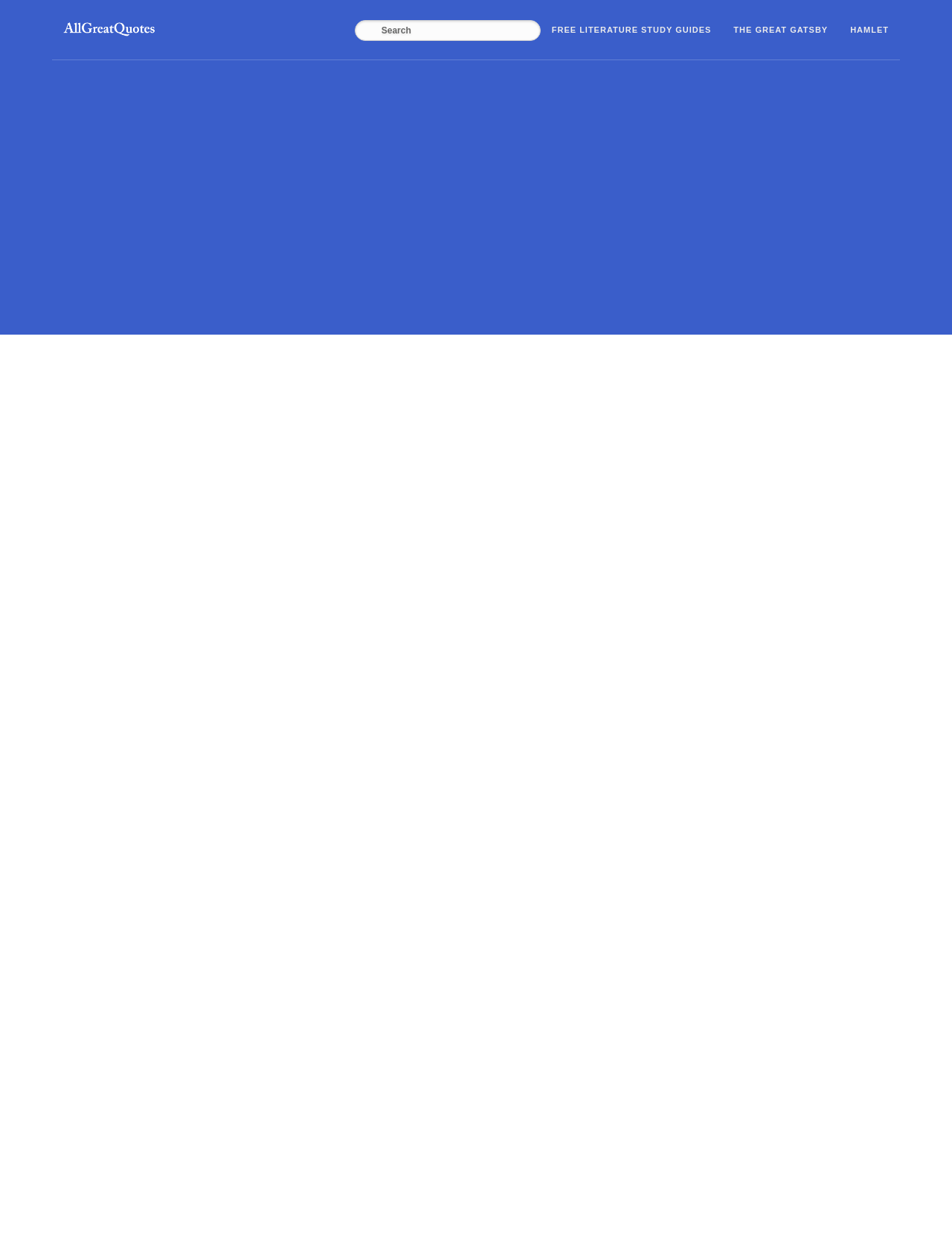Answer the question in a single word or phrase:
How many quotes are visible on this webpage?

9